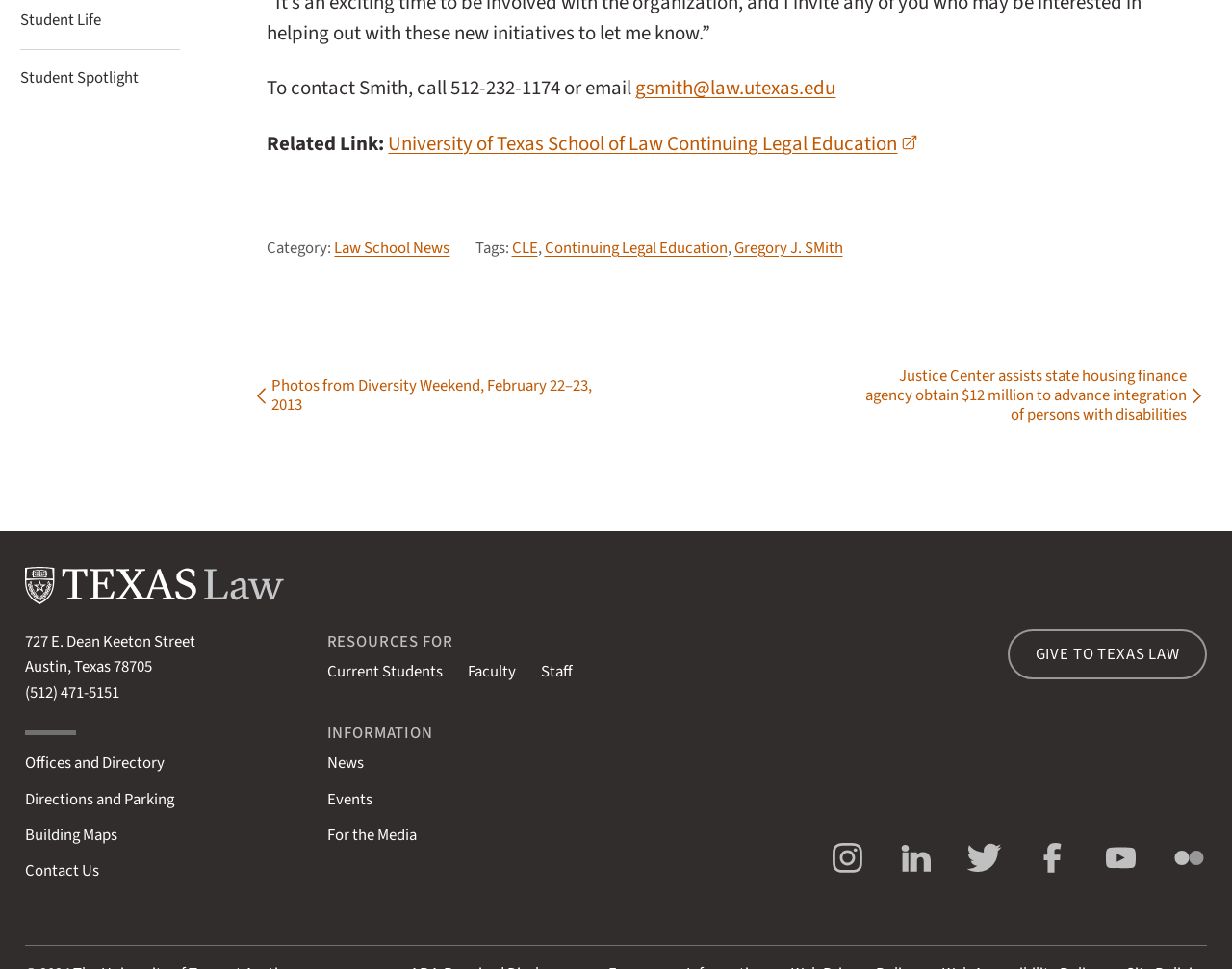Answer the following inquiry with a single word or phrase:
What is the phone number to contact Smith?

512-232-1174